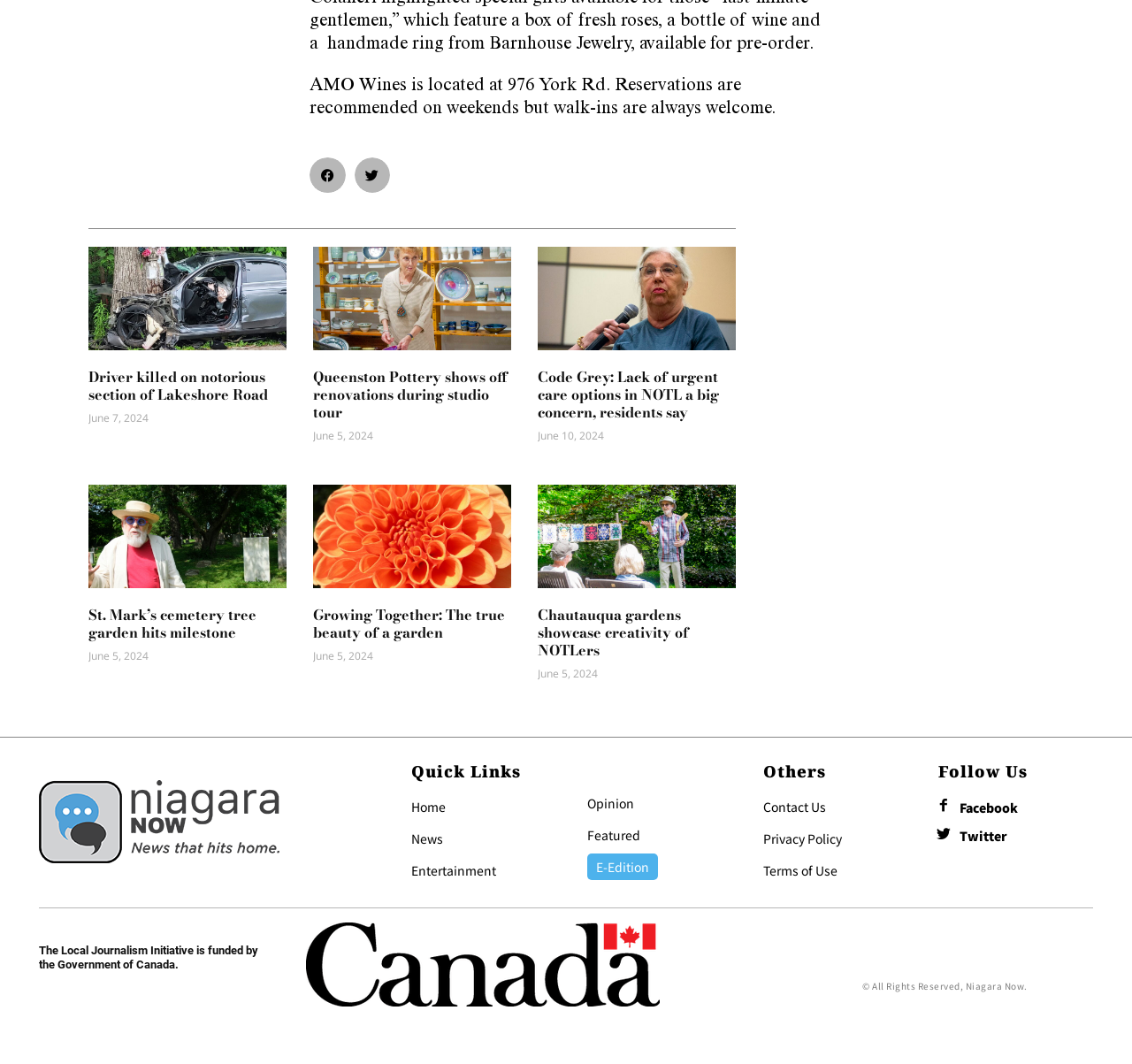Give a one-word or phrase response to the following question: What is the date of the news article 'Driver killed on notorious section of Lakeshore Road'?

June 7, 2024